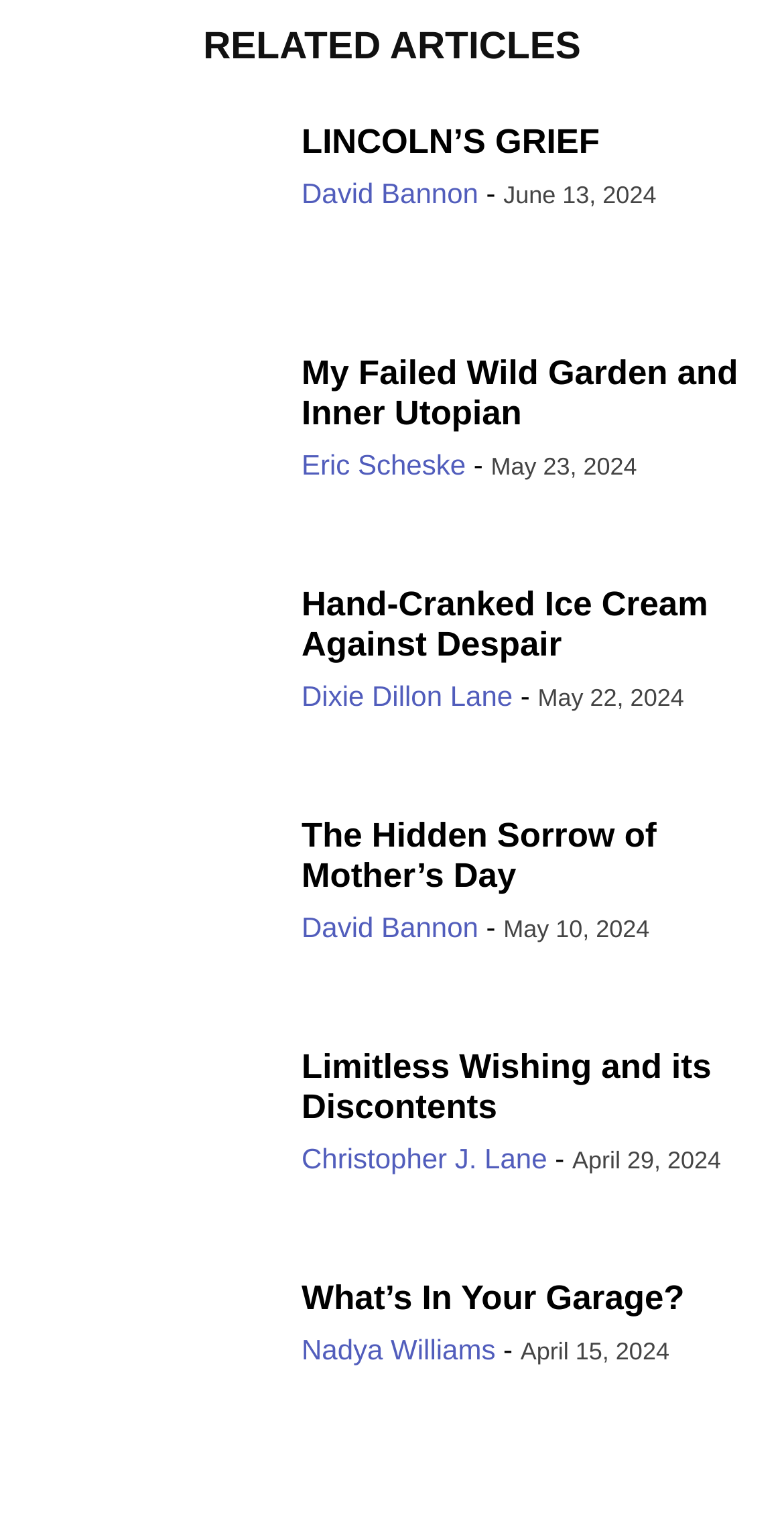Identify the bounding box coordinates of the clickable region required to complete the instruction: "Read article about My Failed Wild Garden and Inner Utopian". The coordinates should be given as four float numbers within the range of 0 and 1, i.e., [left, top, right, bottom].

[0.038, 0.231, 0.346, 0.348]